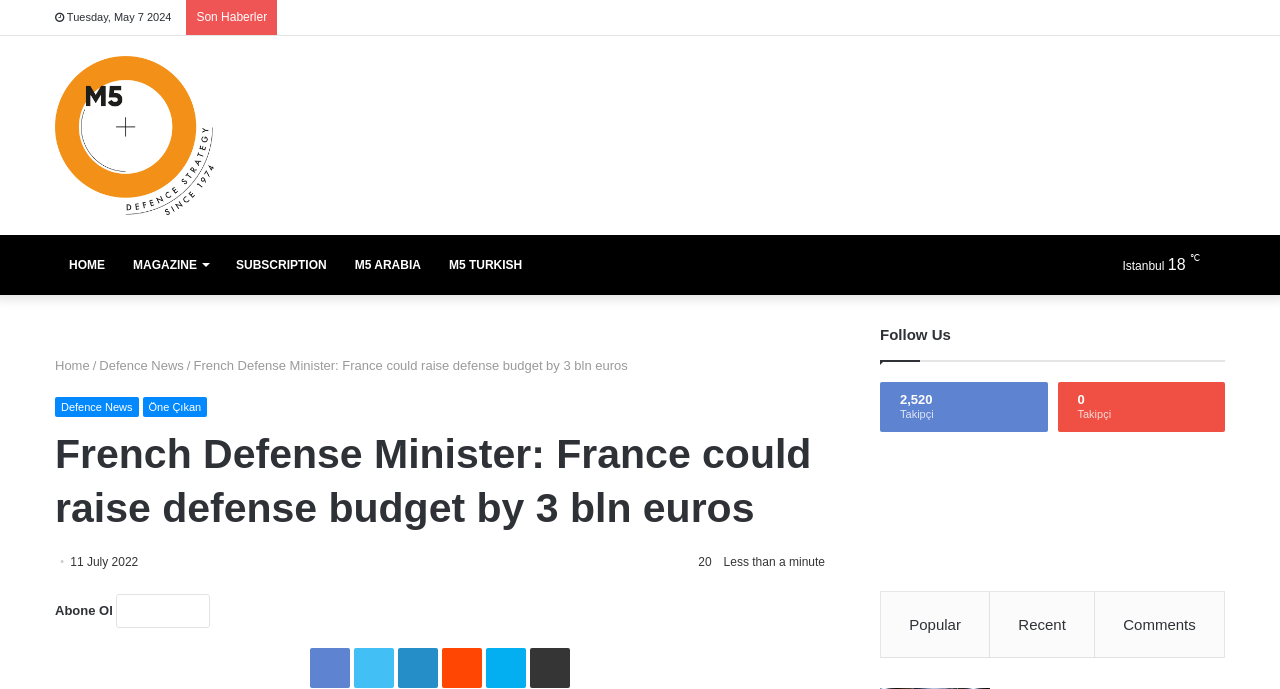Using a single word or phrase, answer the following question: 
What is the reading time of the article?

Less than a minute